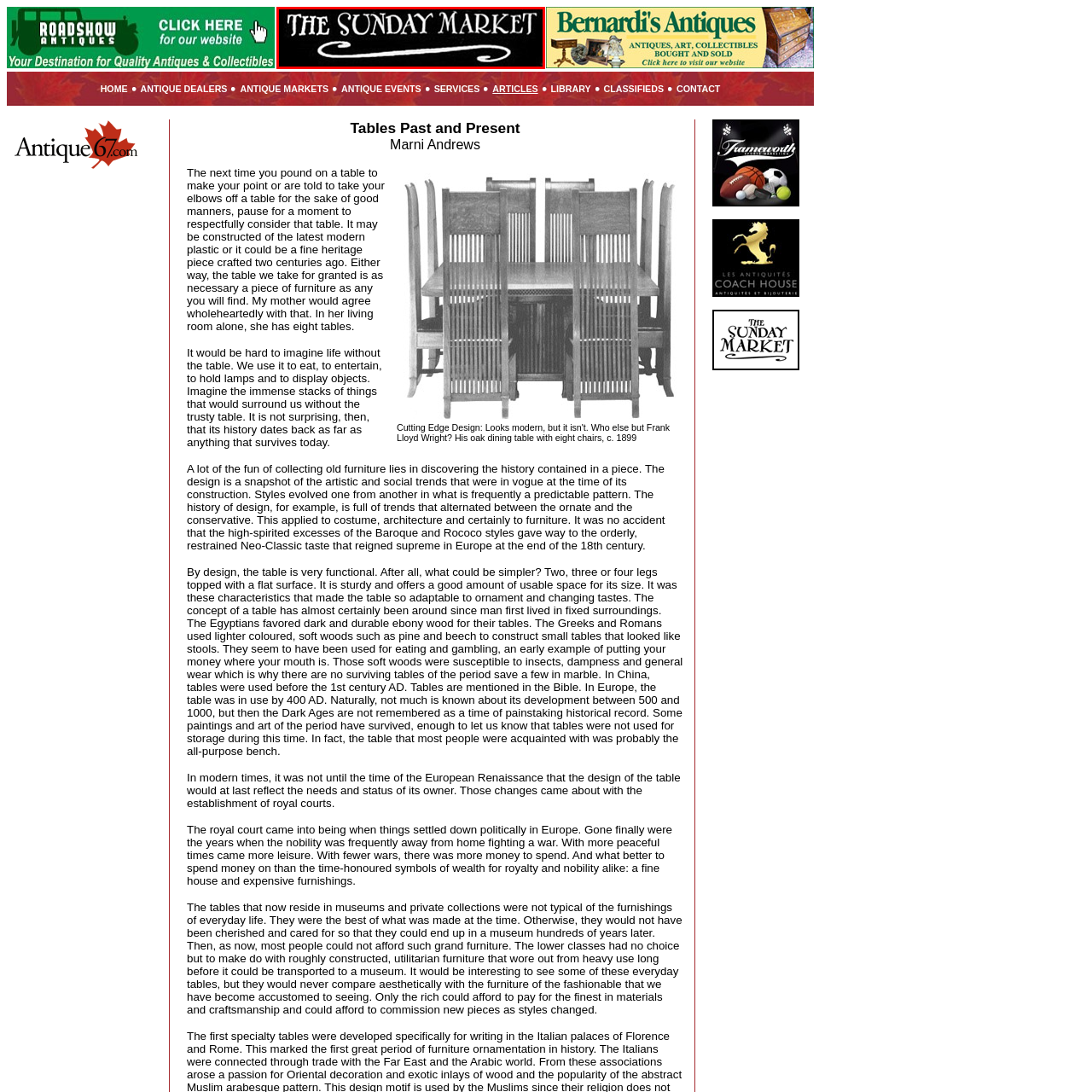Give an in-depth description of the image within the red border.

The image prominently features the text "THE SUNDAY MARKET" displayed in a stylish font against a black background. This eye-catching graphic likely serves as an invitation or a header, hinting at a vibrant marketplace experience. Artists, vendors, and antique dealers may showcase their goods, creating a lively atmosphere filled with unique finds and community interaction. The elegant design suggests a charming and inviting ambiance, enticing visitors to explore the diverse offerings available at the Sunday market.